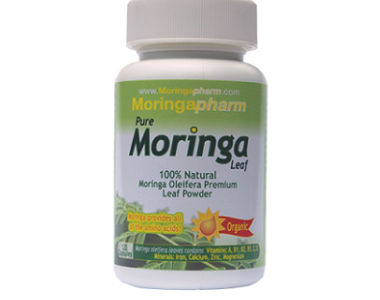Describe every aspect of the image in depth.

The image showcases a bottle of "Pure Moringa Leaf" from Moringa Pharm. The product is marketed as 100% natural and features Moringa Oleifera premium leaf powder. The label prominently highlights its organic certification and boasts that it supplies all essential amino acids. Vivid green and yellow graphics adorn the bottle, along with a clear display of the product's name and its beneficial attributes, positioning it as a health supplement aimed at improving overall well-being. This image is part of a review article discussing the effectiveness and benefits of Moringa products.